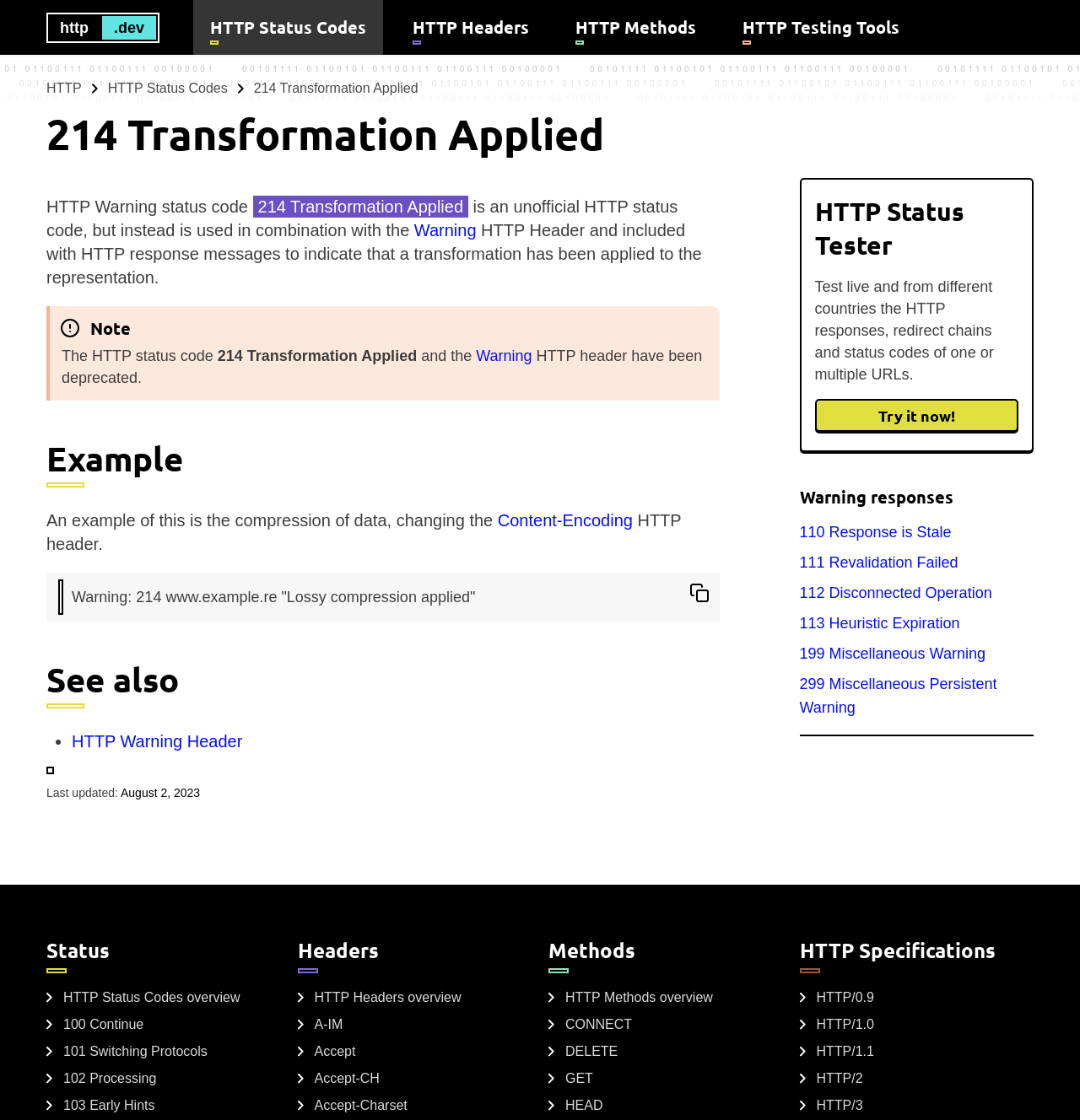What is the HTTP status code explained on this page?
Using the information presented in the image, please offer a detailed response to the question.

The webpage explains the HTTP status code 214 Transformation Applied, which is an unofficial HTTP status code used in combination with the Warning HTTP header and included with HTTP response messages to indicate that a transformation has been applied to the representation.